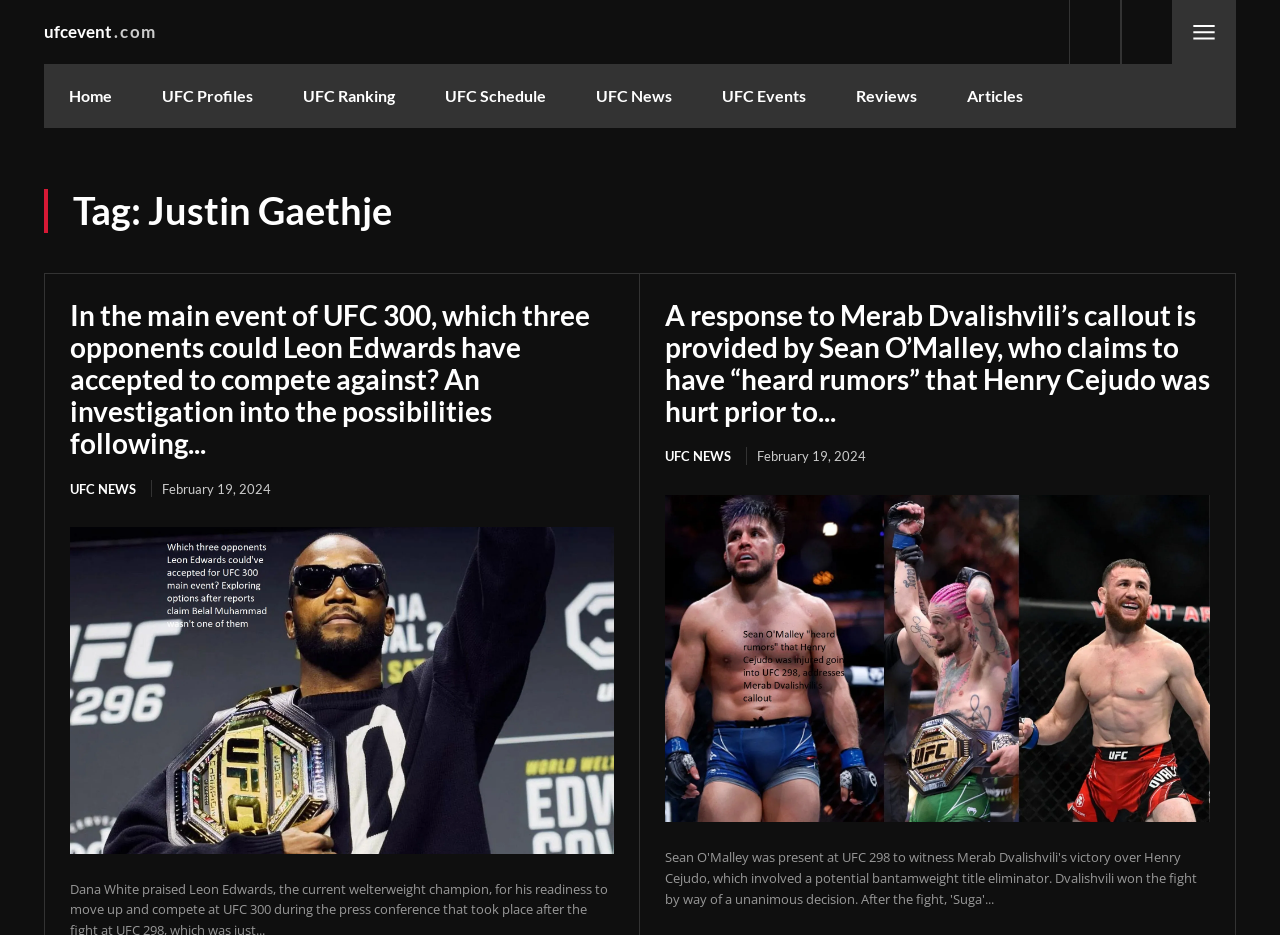Please specify the bounding box coordinates of the element that should be clicked to execute the given instruction: 'Visit the UFC Events page'. Ensure the coordinates are four float numbers between 0 and 1, expressed as [left, top, right, bottom].

[0.545, 0.068, 0.649, 0.137]